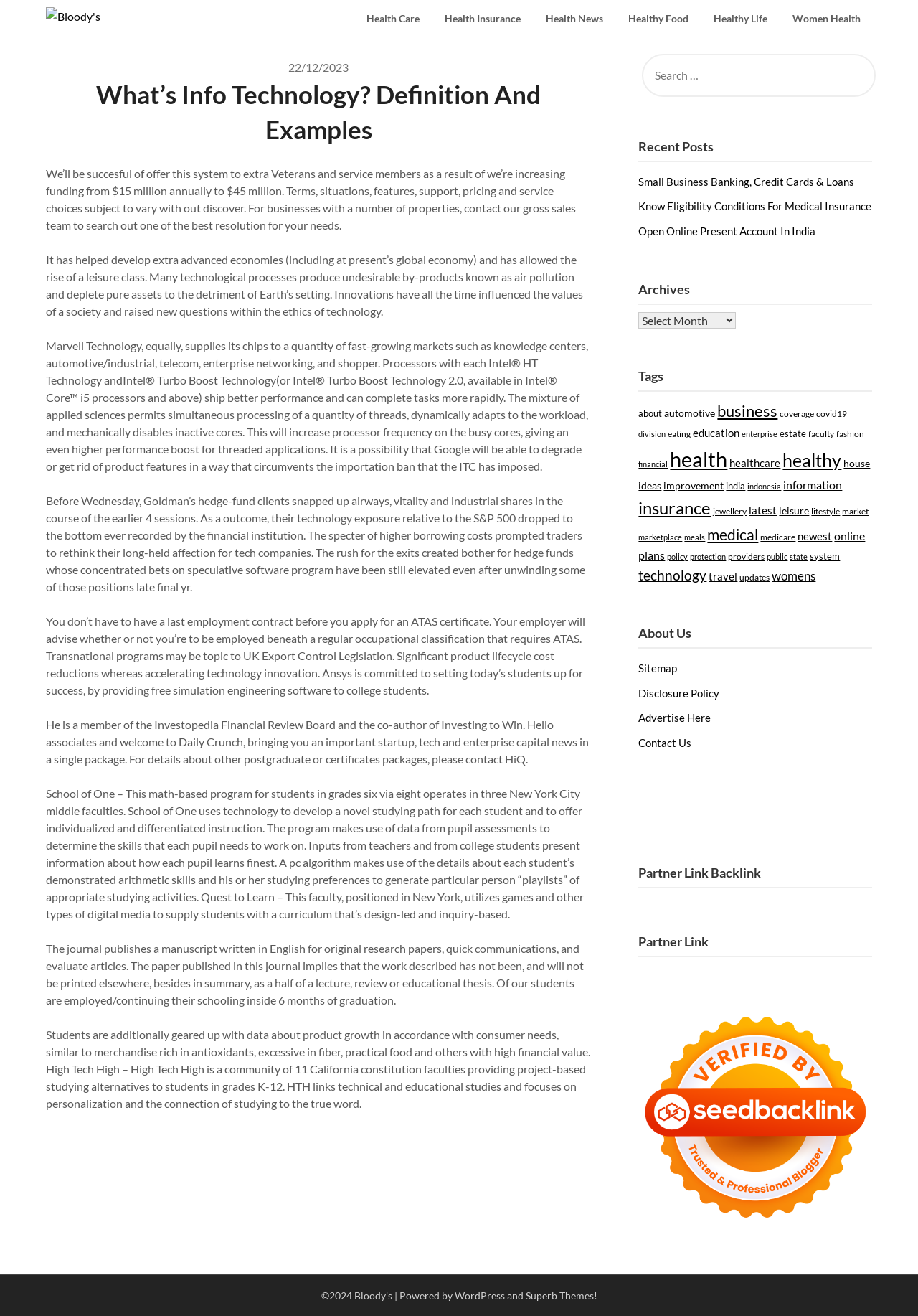Provide the bounding box coordinates of the HTML element this sentence describes: "Health News". The bounding box coordinates consist of four float numbers between 0 and 1, i.e., [left, top, right, bottom].

[0.582, 0.0, 0.67, 0.029]